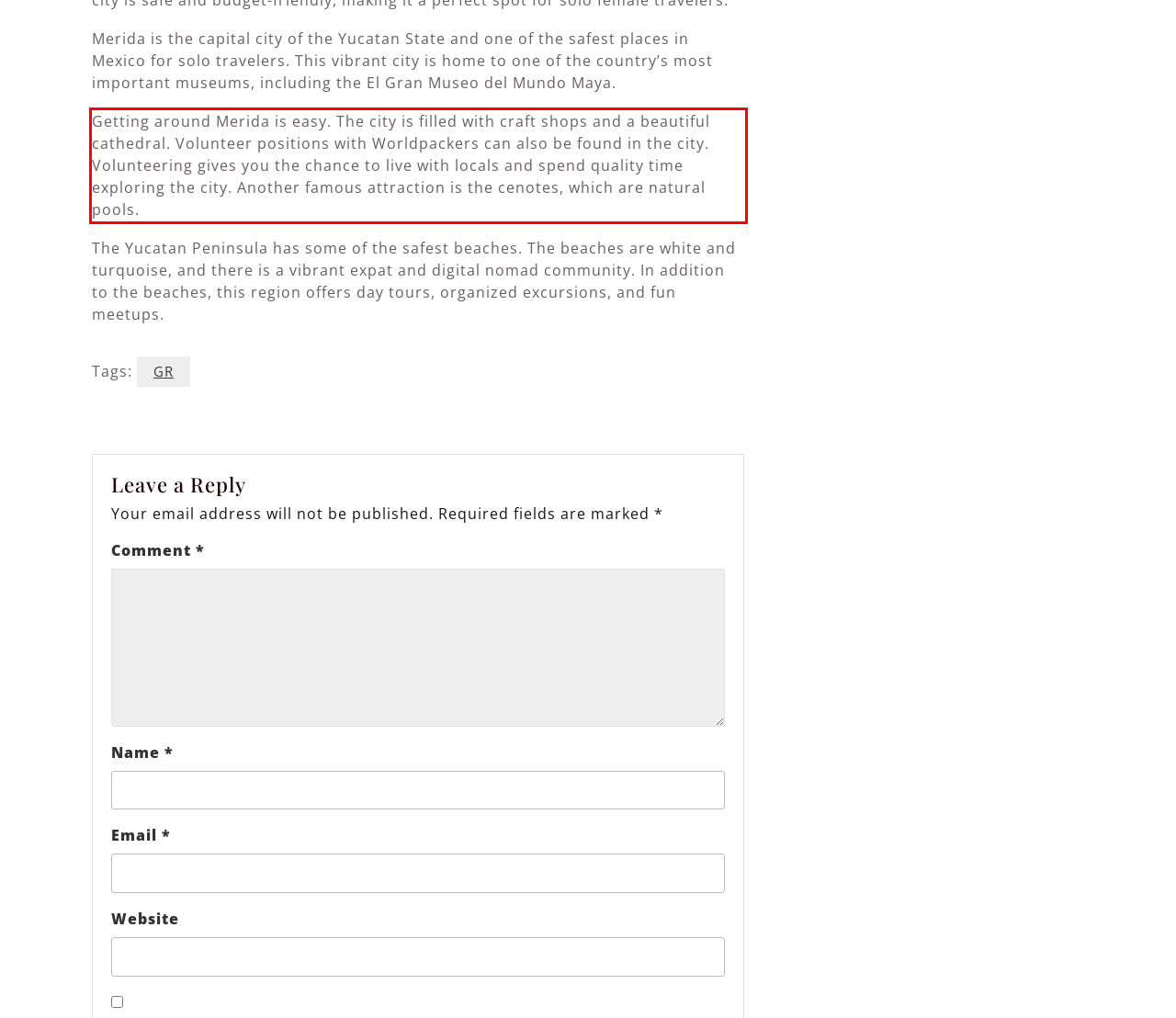You have a webpage screenshot with a red rectangle surrounding a UI element. Extract the text content from within this red bounding box.

Getting around Merida is easy. The city is filled with craft shops and a beautiful cathedral. Volunteer positions with Worldpackers can also be found in the city. Volunteering gives you the chance to live with locals and spend quality time exploring the city. Another famous attraction is the cenotes, which are natural pools.